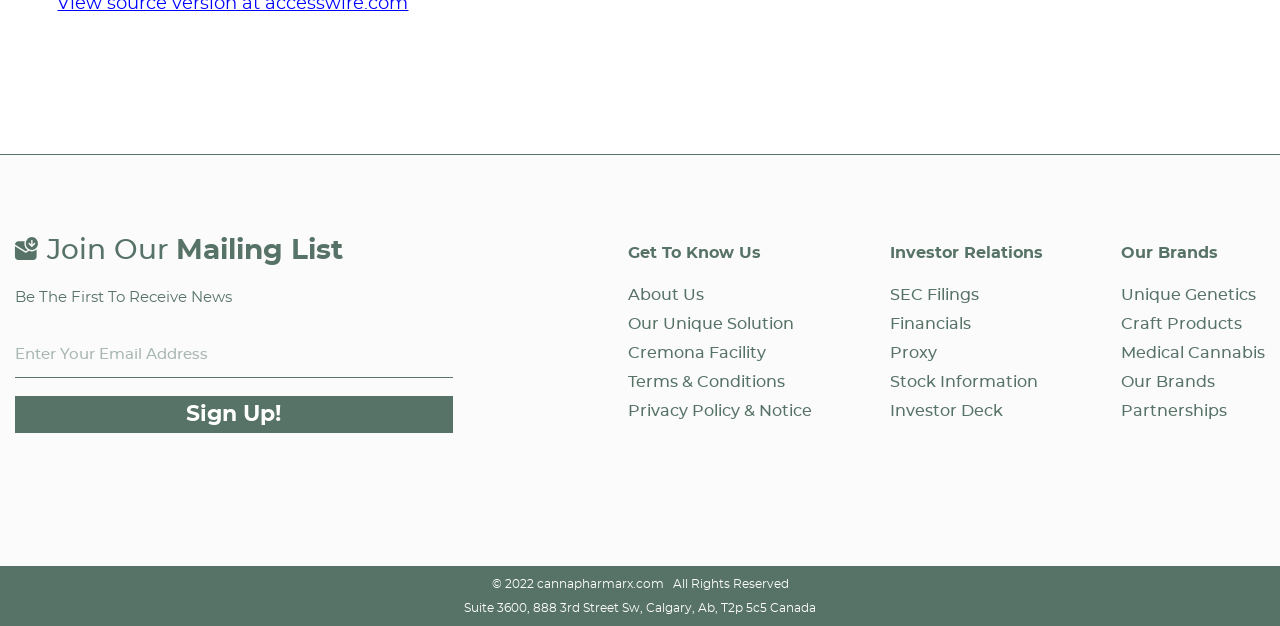Please find the bounding box coordinates of the element that you should click to achieve the following instruction: "Sign up for the mailing list". The coordinates should be presented as four float numbers between 0 and 1: [left, top, right, bottom].

[0.012, 0.531, 0.354, 0.604]